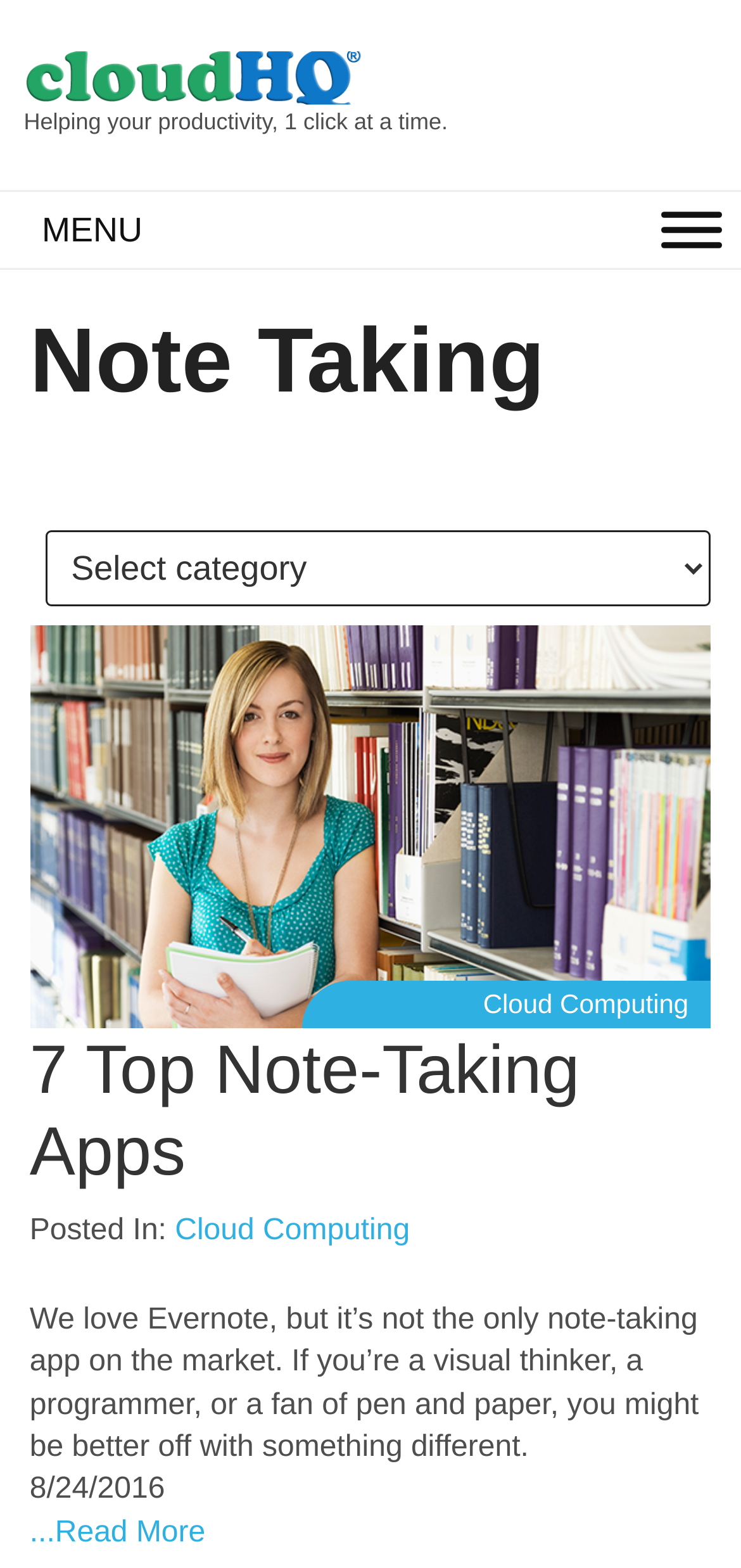Can you find the bounding box coordinates for the element to click on to achieve the instruction: "Toggle the menu"?

[0.892, 0.135, 0.974, 0.158]